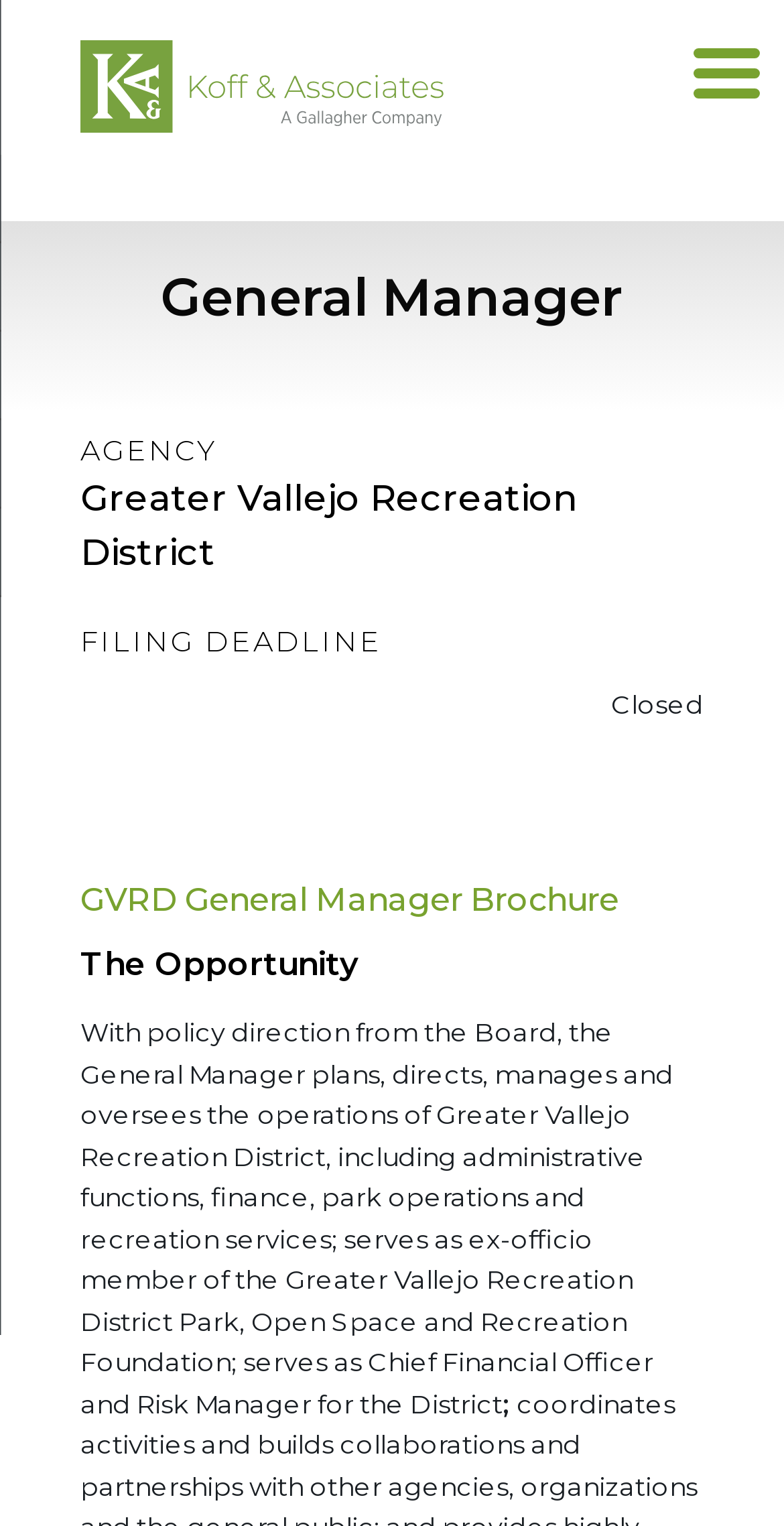Determine the bounding box for the UI element as described: "Koff & Associates". The coordinates should be represented as four float numbers between 0 and 1, formatted as [left, top, right, bottom].

[0.103, 0.114, 0.385, 0.134]